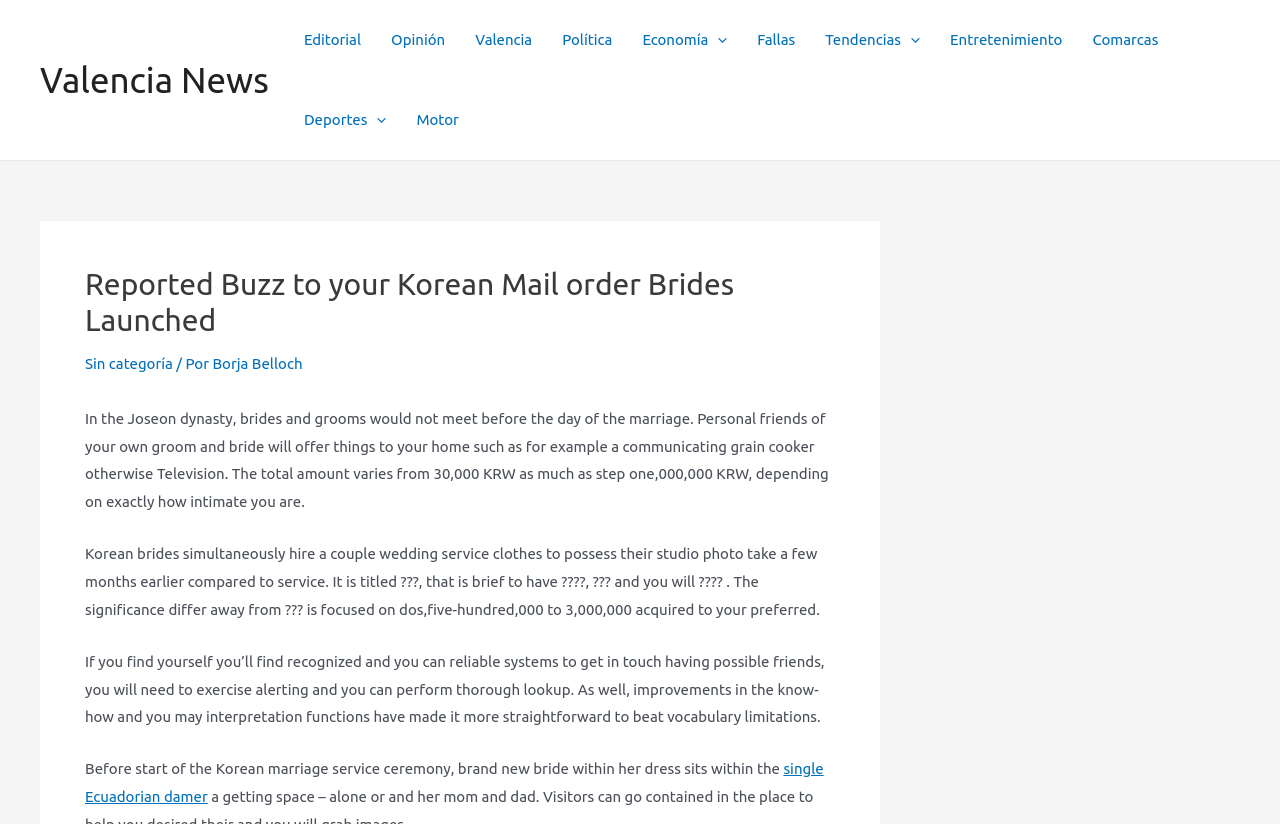Calculate the bounding box coordinates of the UI element given the description: "Editorial".

[0.226, 0.0, 0.294, 0.097]